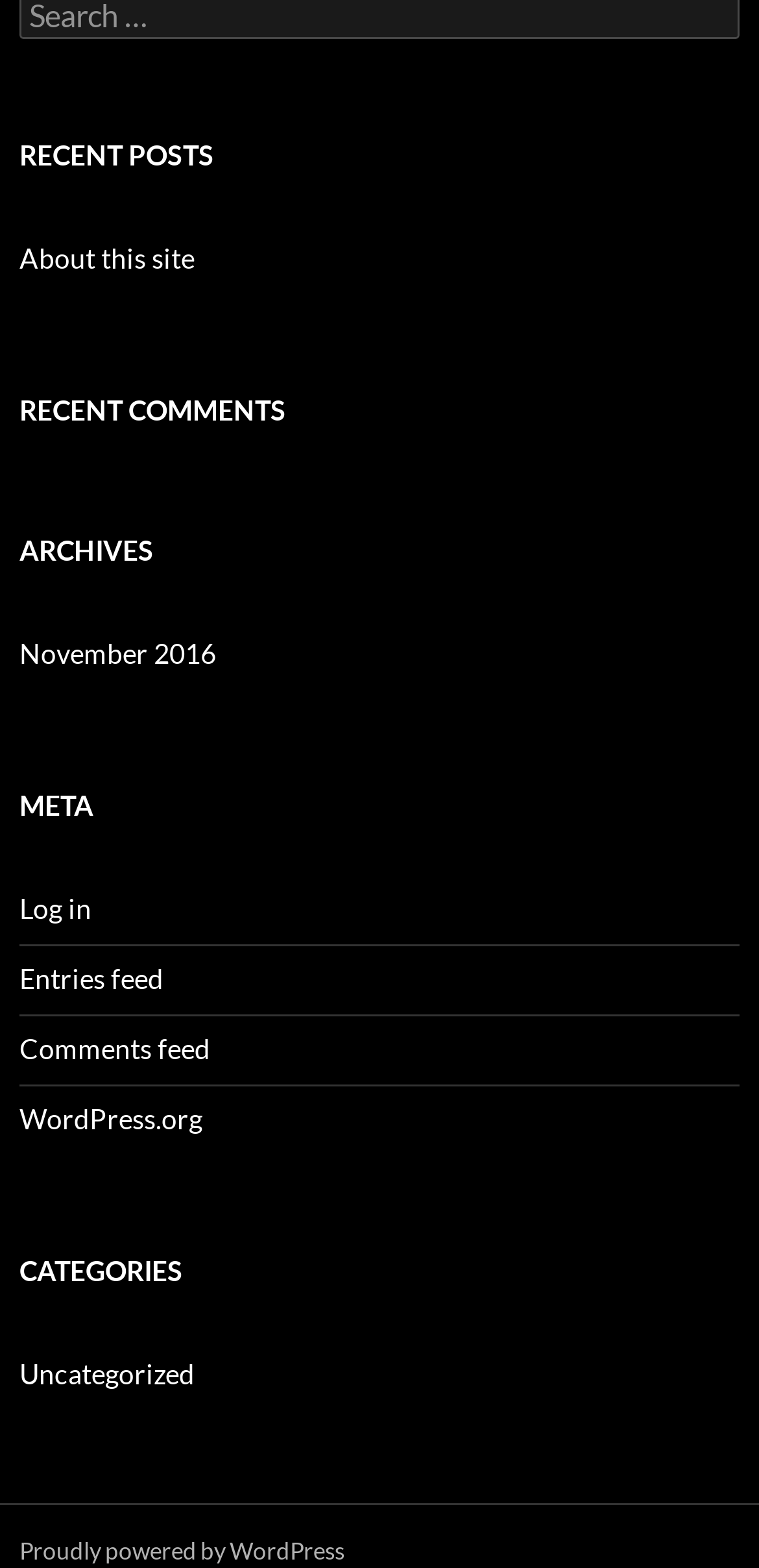Specify the bounding box coordinates of the region I need to click to perform the following instruction: "Explore archives". The coordinates must be four float numbers in the range of 0 to 1, i.e., [left, top, right, bottom].

[0.026, 0.397, 0.974, 0.44]